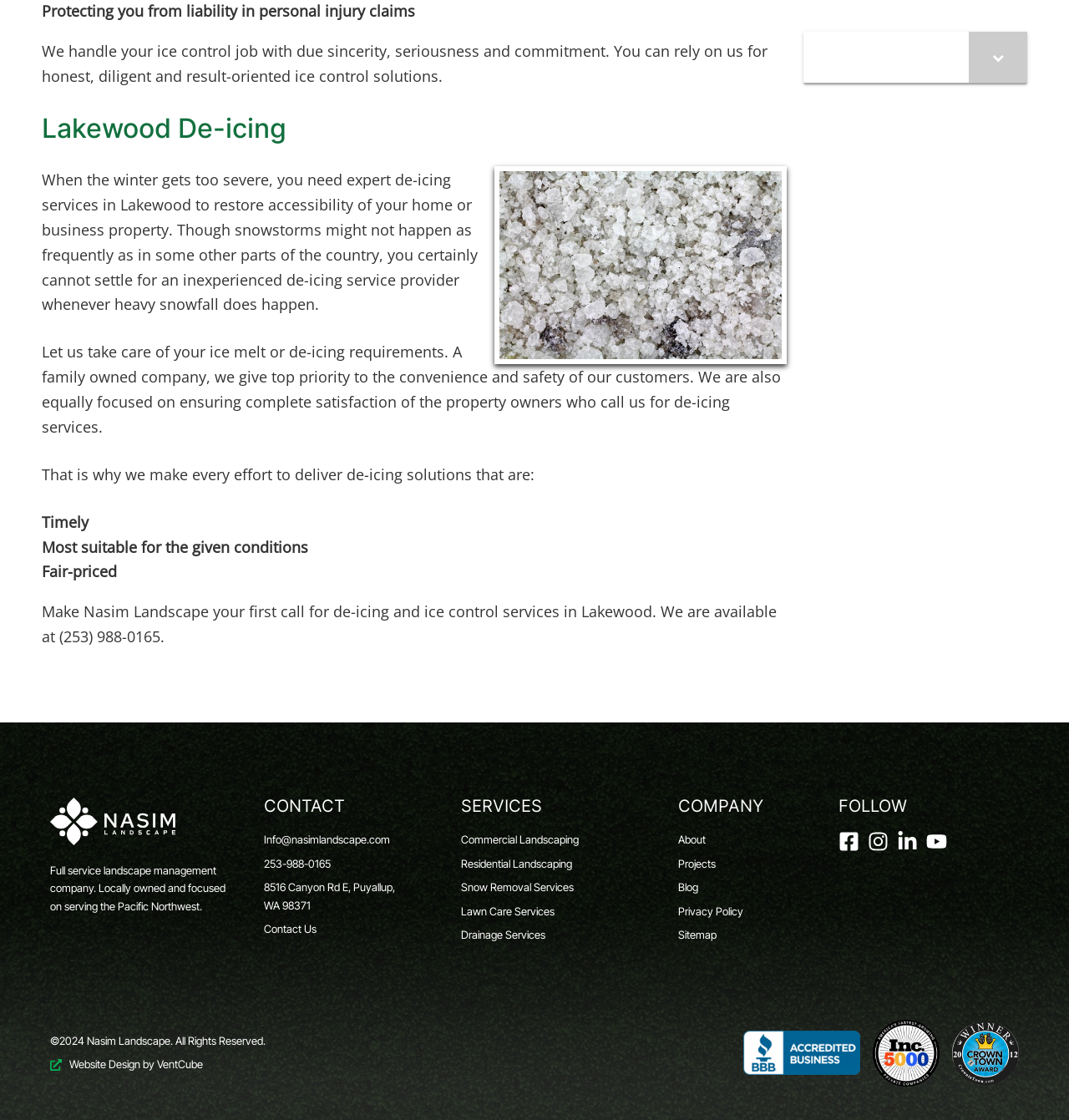Please specify the bounding box coordinates of the clickable region to carry out the following instruction: "Check the company's Facebook page". The coordinates should be four float numbers between 0 and 1, in the format [left, top, right, bottom].

[0.784, 0.742, 0.804, 0.761]